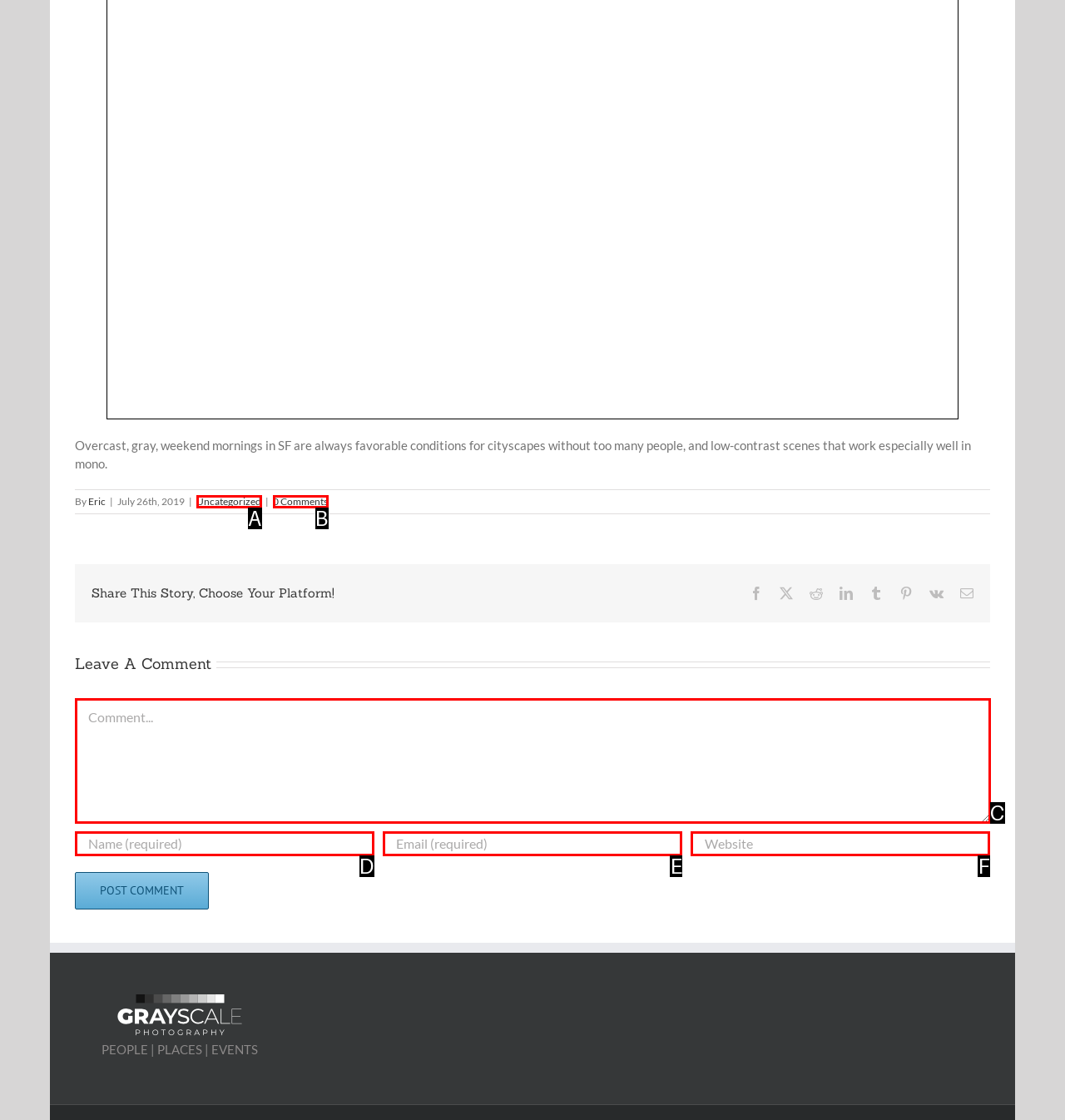Given the element description: parent_node: Comment name="comment" placeholder="Comment..."
Pick the letter of the correct option from the list.

C